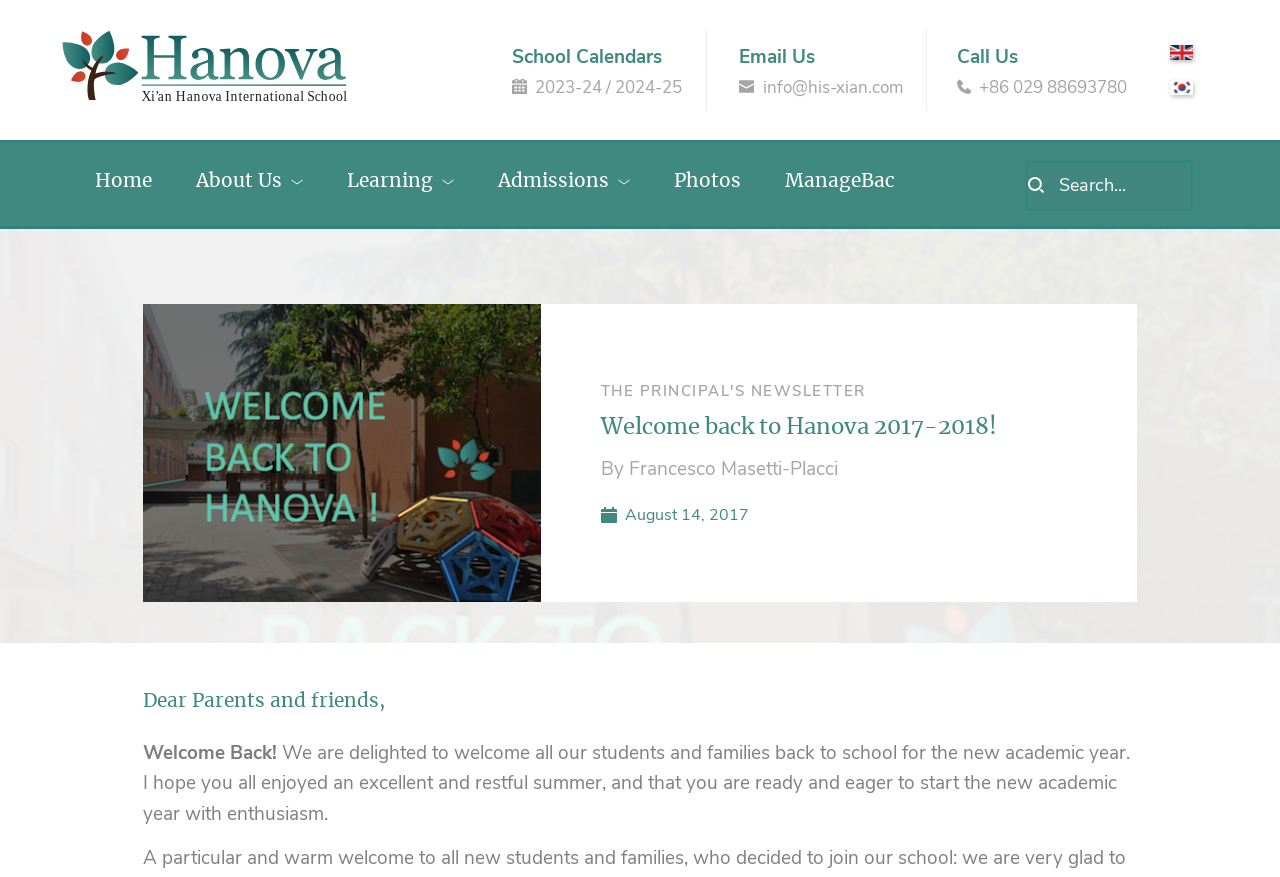Pinpoint the bounding box coordinates of the area that should be clicked to complete the following instruction: "Search for something". The coordinates must be given as four float numbers between 0 and 1, i.e., [left, top, right, bottom].

[0.816, 0.201, 0.929, 0.222]